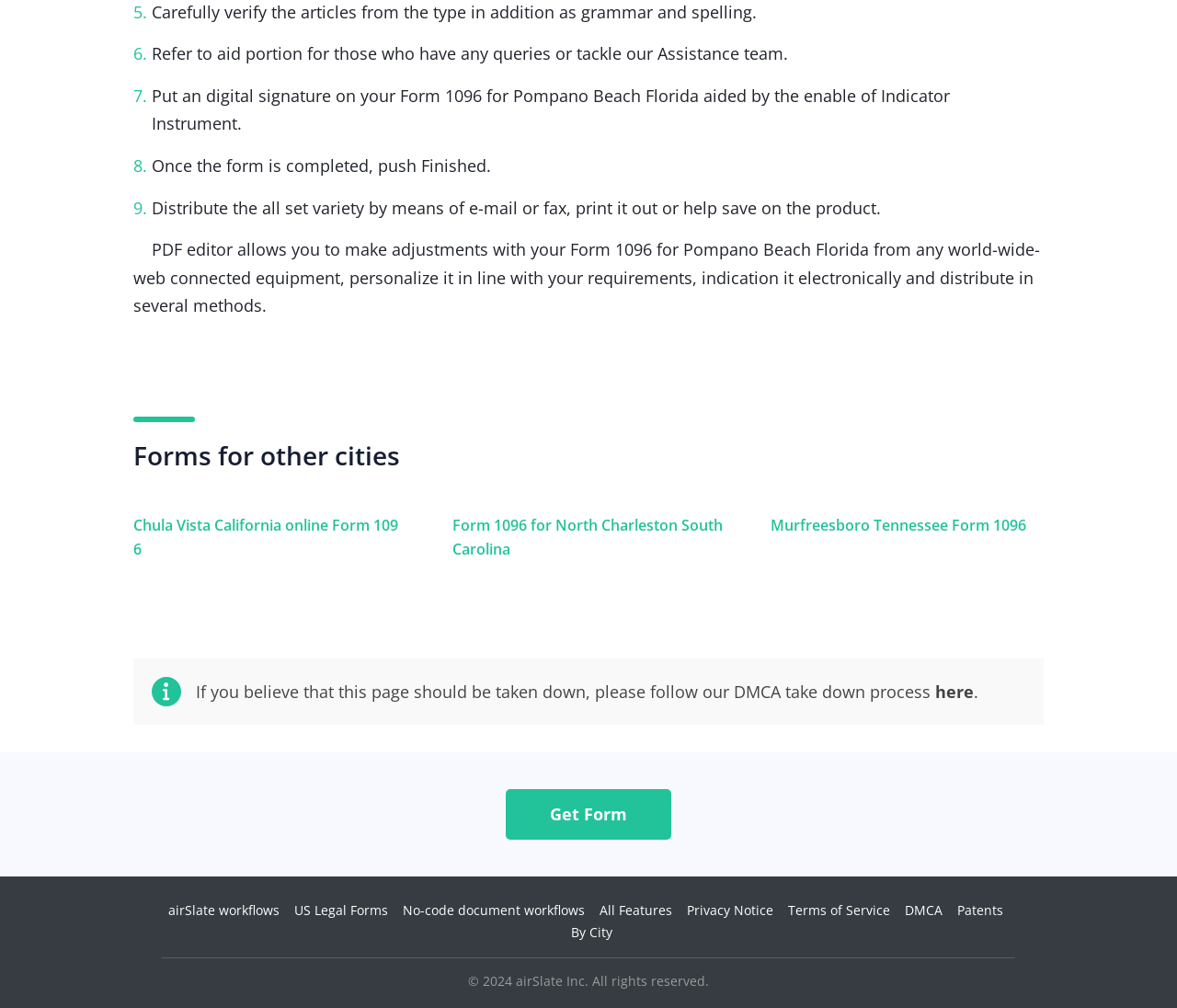Determine the bounding box coordinates for the UI element described. Format the coordinates as (top-left x, top-left y, bottom-right x, bottom-right y) and ensure all values are between 0 and 1. Element description: US Legal Forms

[0.25, 0.894, 0.33, 0.912]